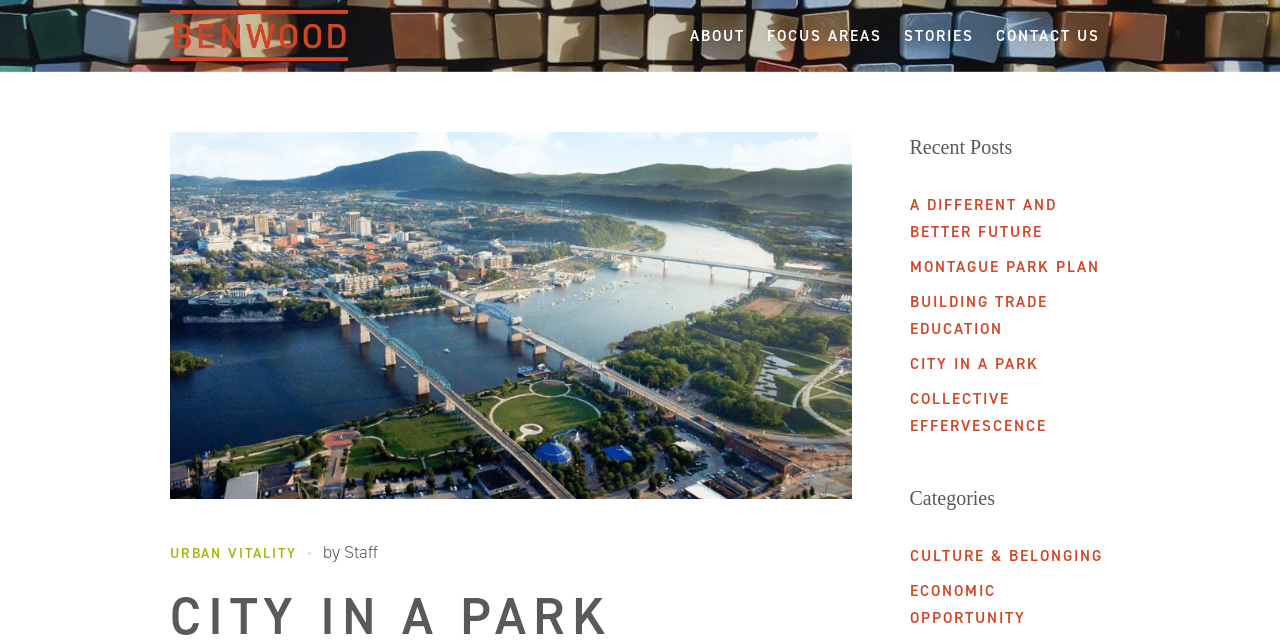Please determine the bounding box coordinates of the section I need to click to accomplish this instruction: "explore URBAN VITALITY".

[0.133, 0.85, 0.232, 0.88]